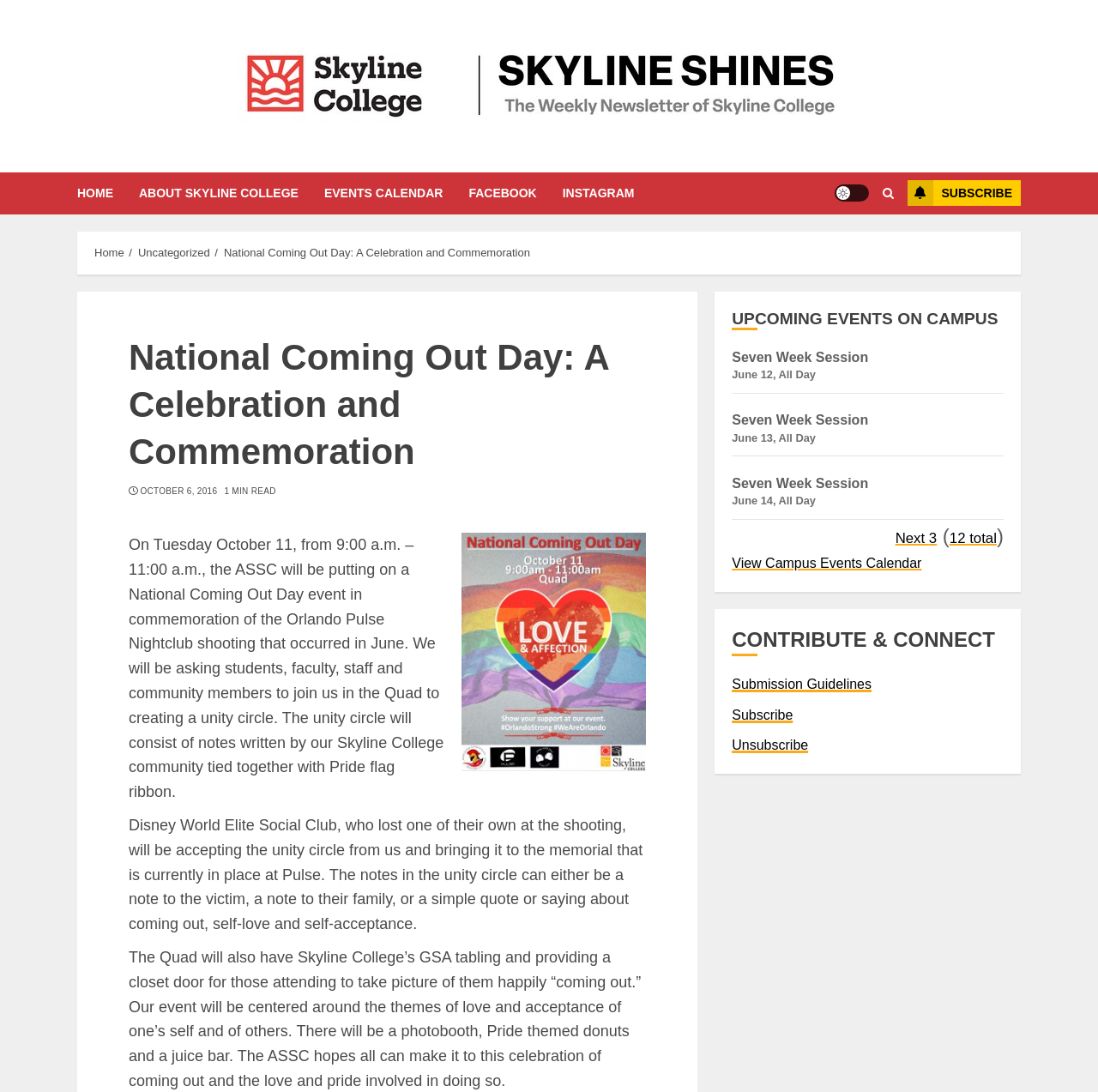Please indicate the bounding box coordinates for the clickable area to complete the following task: "Click on the Skyline Shines logo". The coordinates should be specified as four float numbers between 0 and 1, i.e., [left, top, right, bottom].

[0.141, 0.024, 0.859, 0.134]